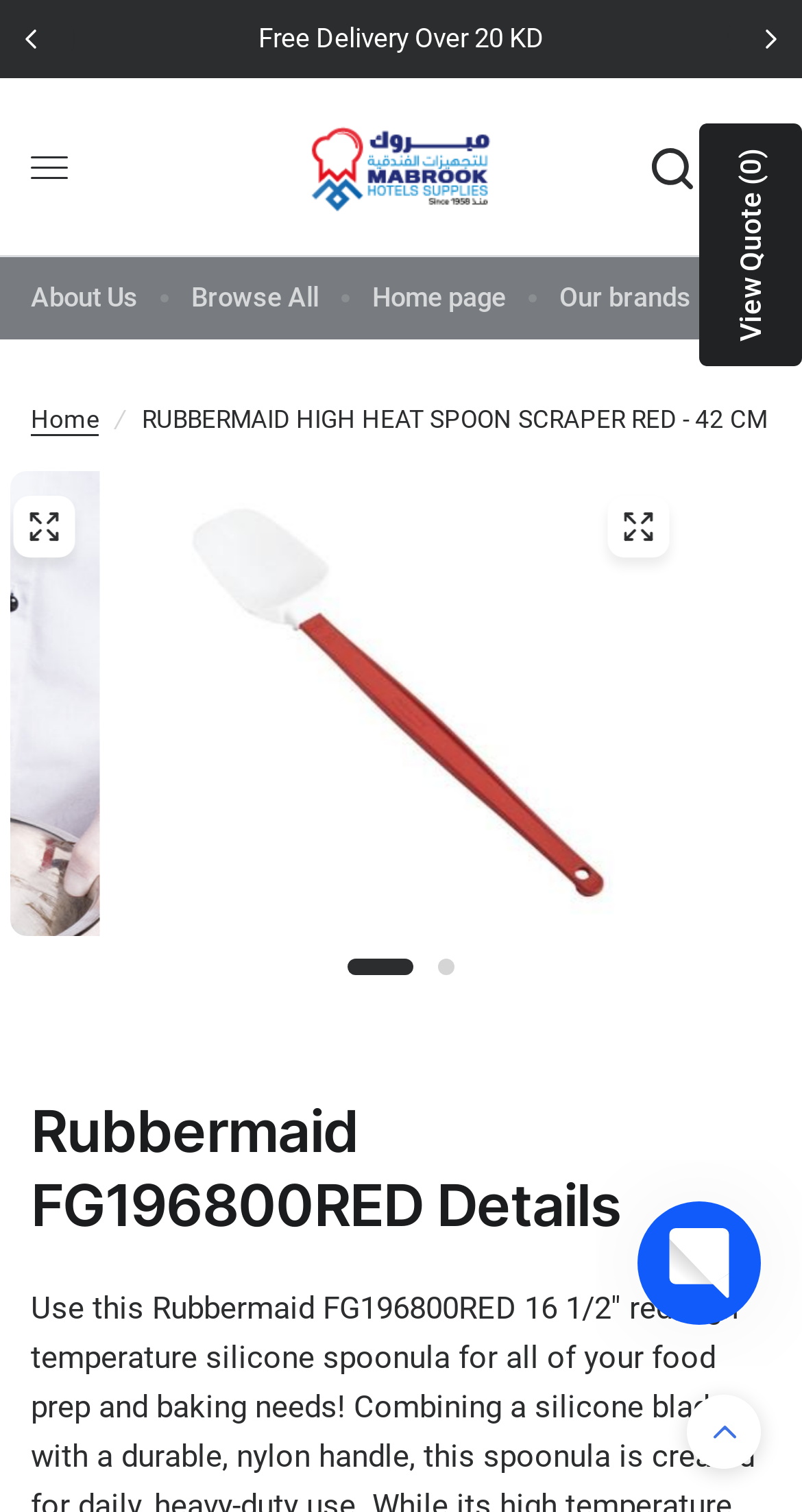Locate the bounding box coordinates of the clickable region necessary to complete the following instruction: "Learn how to tell if Lululemon leggings are fake". Provide the coordinates in the format of four float numbers between 0 and 1, i.e., [left, top, right, bottom].

None